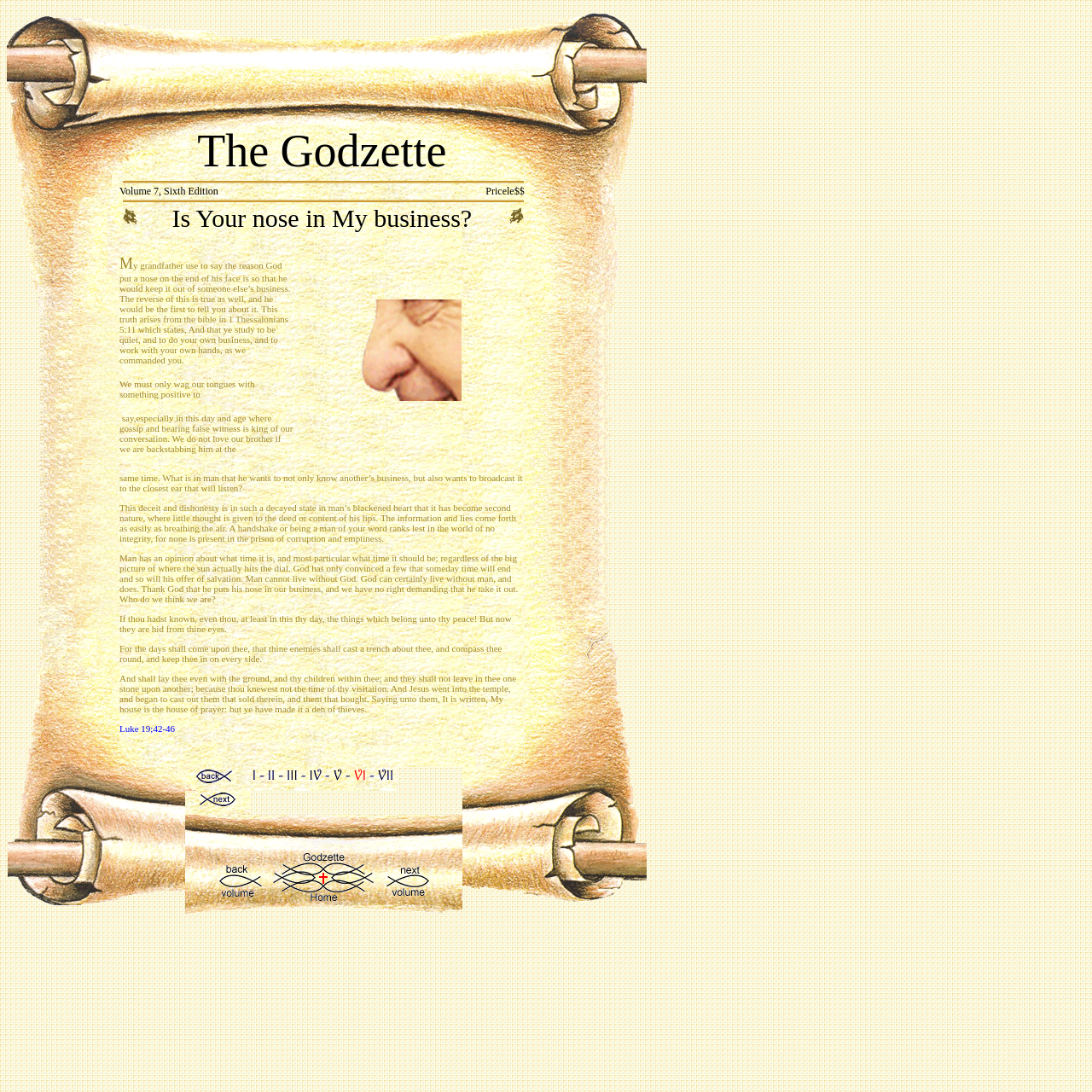Determine the bounding box coordinates for the area that needs to be clicked to fulfill this task: "read the article". The coordinates must be given as four float numbers between 0 and 1, i.e., [left, top, right, bottom].

[0.006, 0.221, 0.593, 0.424]